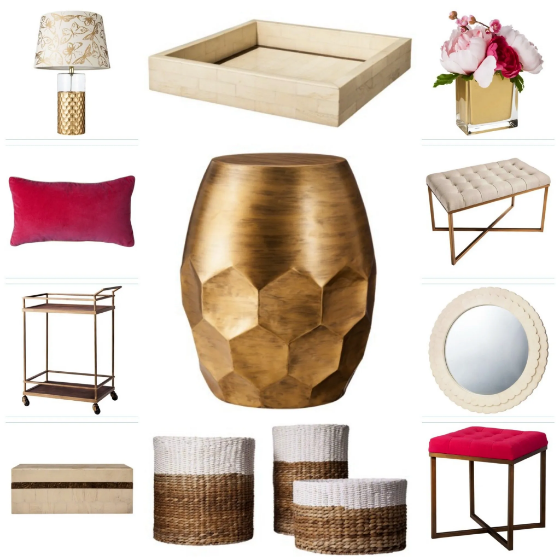What is the purpose of the woven baskets?
Refer to the screenshot and respond with a concise word or phrase.

Storage